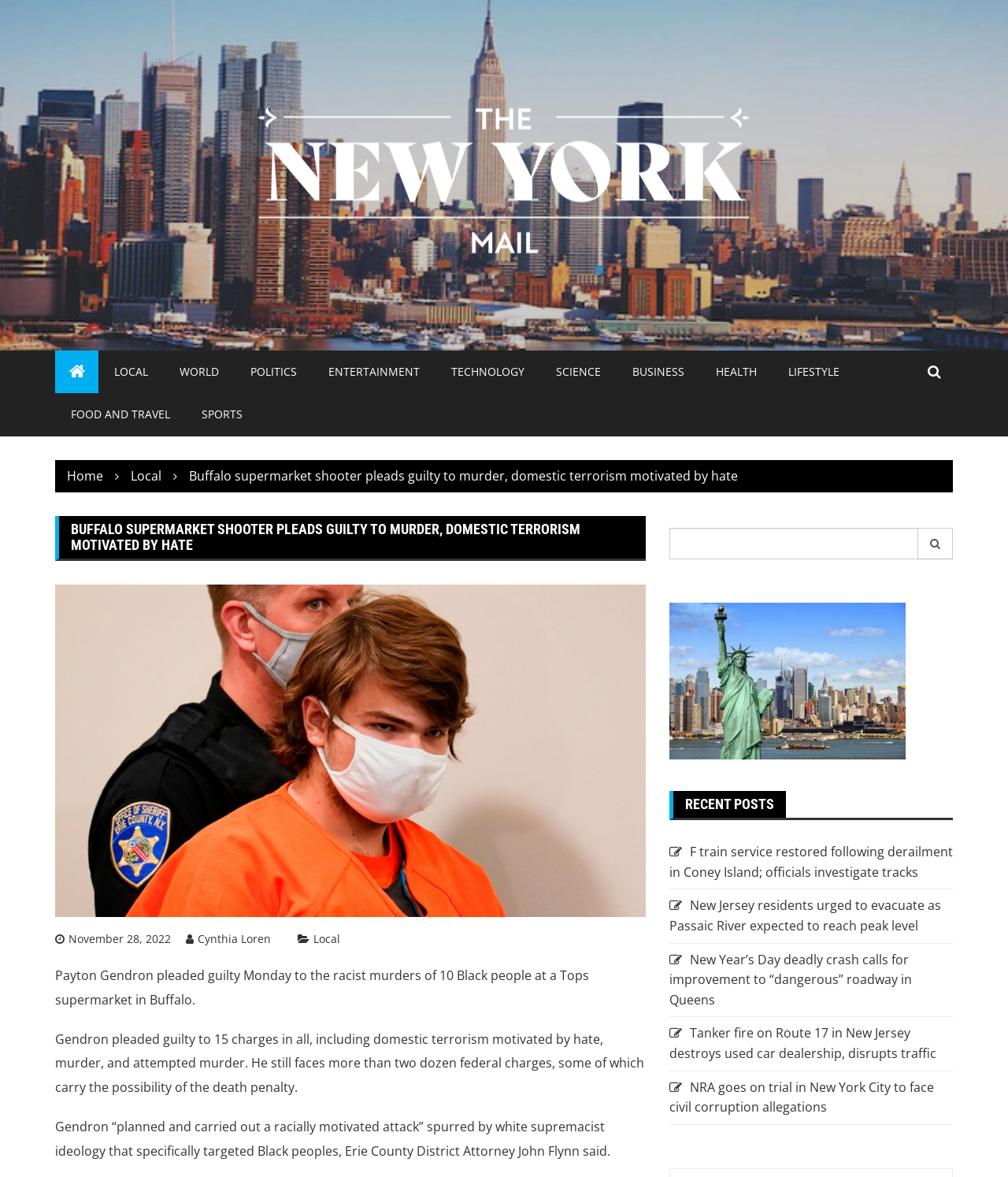What is the author of the main article? Refer to the image and provide a one-word or short phrase answer.

Cynthia Loren